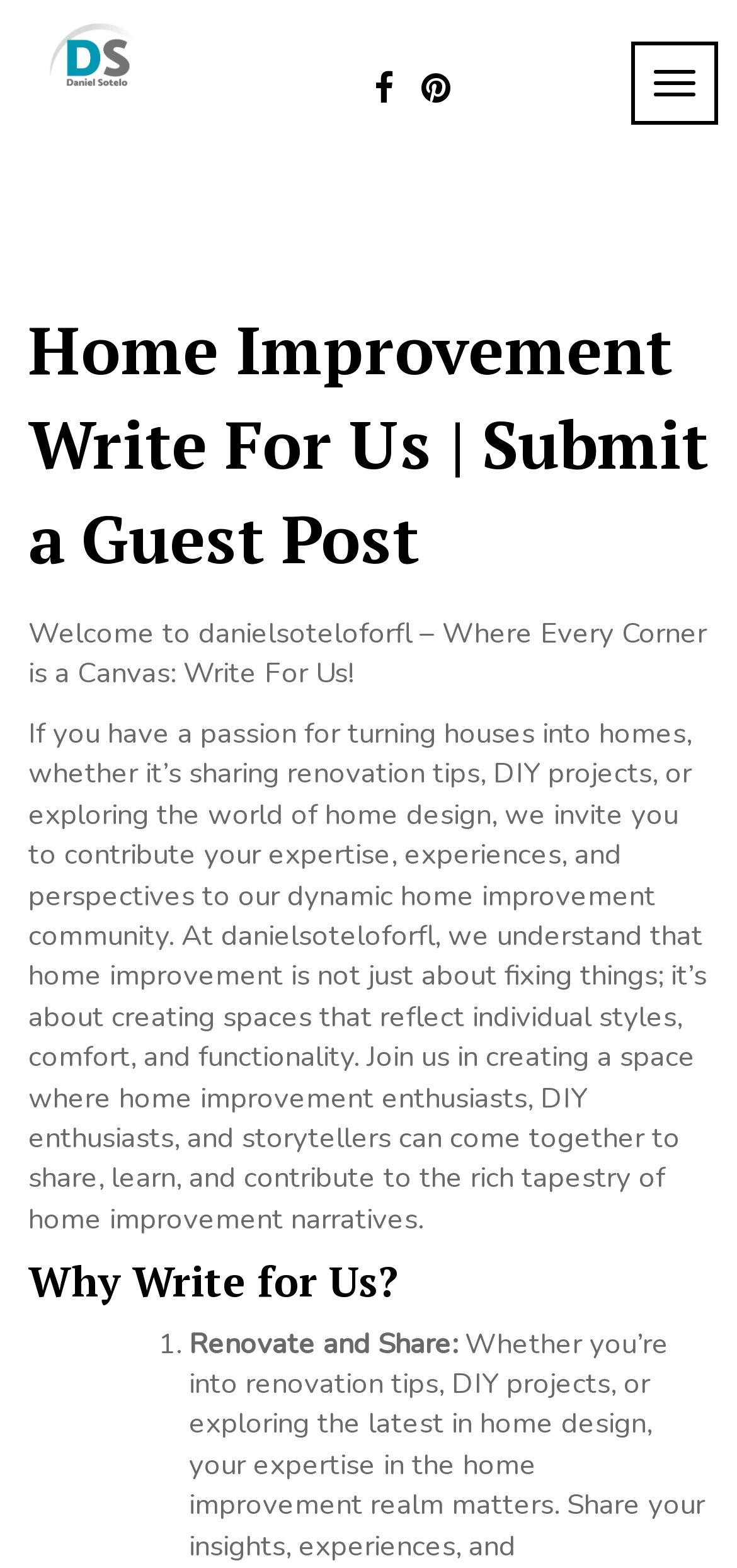What is the purpose of the website?
Please describe in detail the information shown in the image to answer the question.

The purpose of the website can be inferred from the static text 'Welcome to danielsoteloforfl – Where Every Corner is a Canvas: Write For Us!' which mentions a home improvement community, and the text 'If you have a passion for turning houses into homes...' which suggests that the website is a platform for sharing renovation tips, DIY projects, and home design insights.